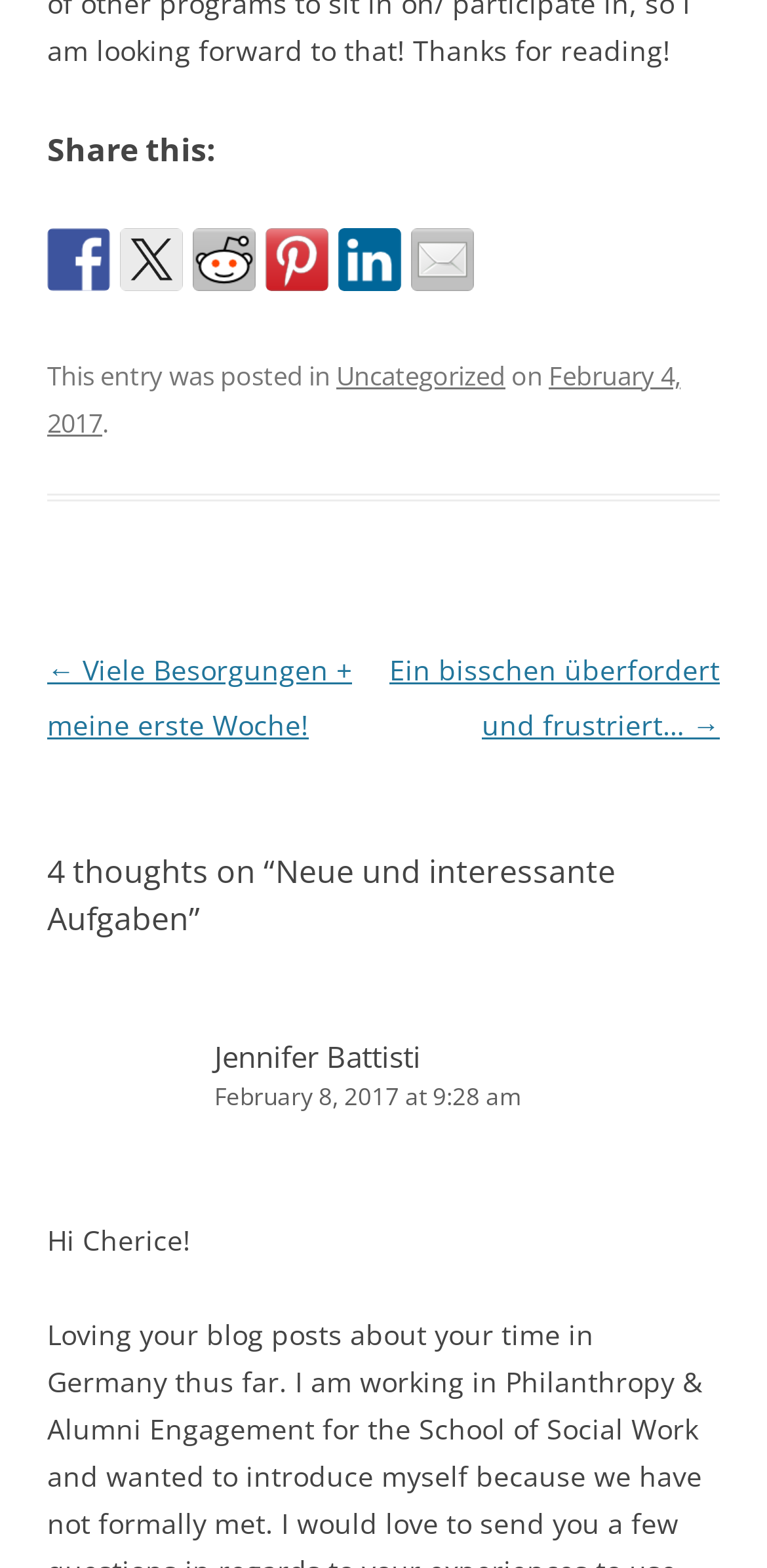Find the bounding box coordinates of the element you need to click on to perform this action: 'Share on LinkedIn'. The coordinates should be represented by four float values between 0 and 1, in the format [left, top, right, bottom].

[0.441, 0.146, 0.523, 0.186]